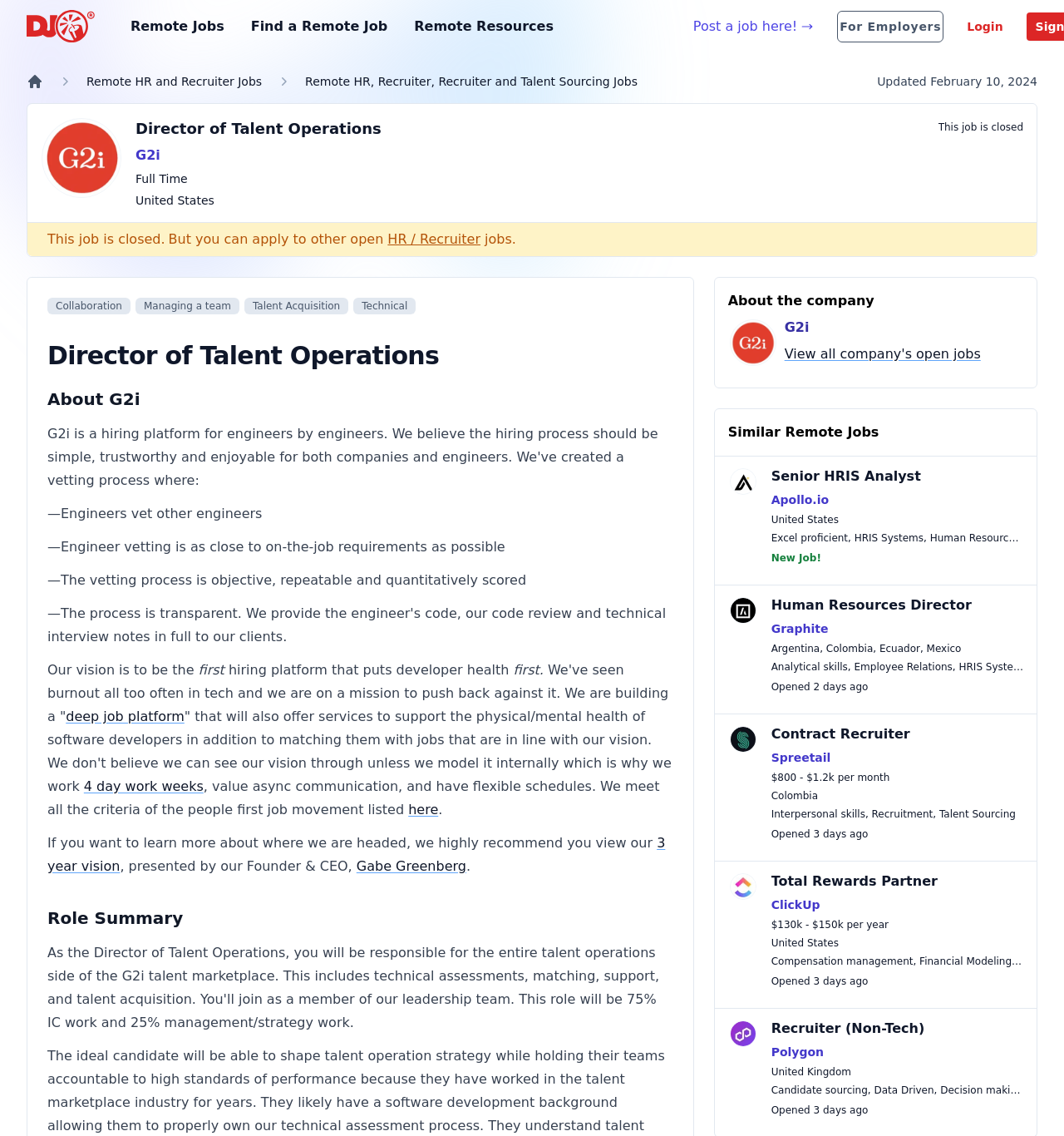Locate the bounding box coordinates of the clickable region to complete the following instruction: "Explore 'Remote HR and Recruiter Jobs'."

[0.081, 0.064, 0.246, 0.079]